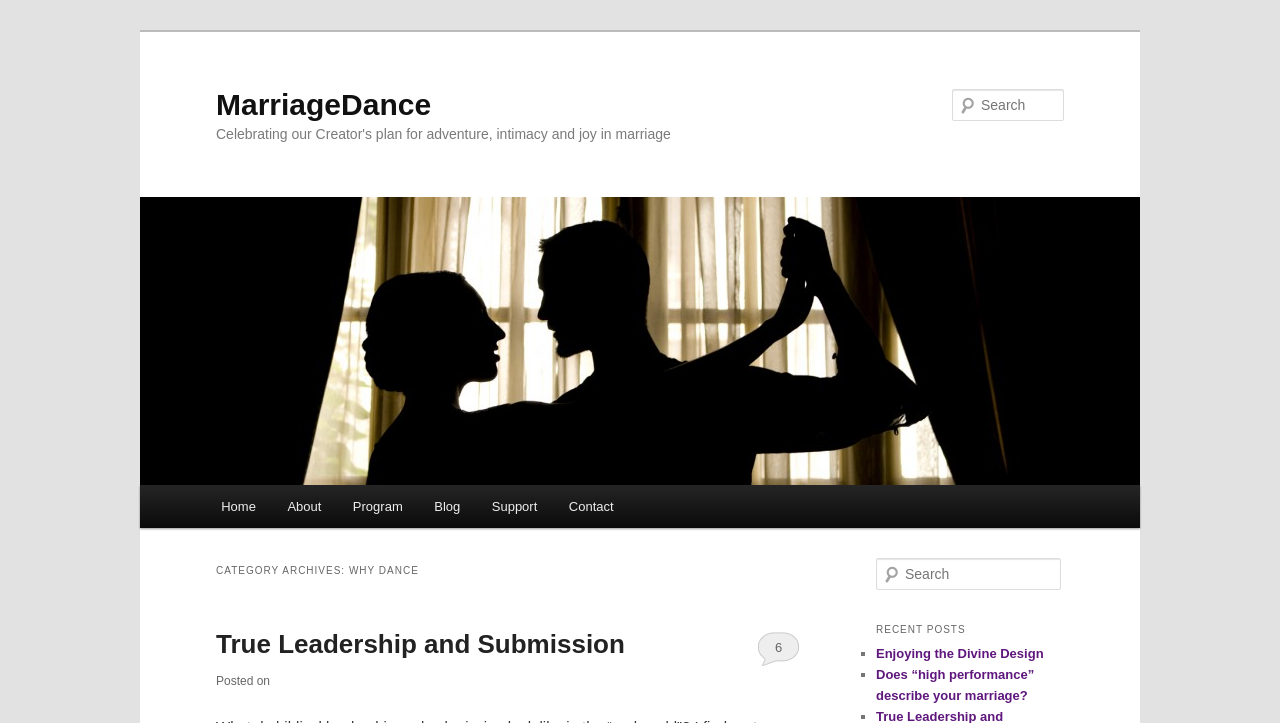How many recent posts are listed?
Refer to the screenshot and respond with a concise word or phrase.

2